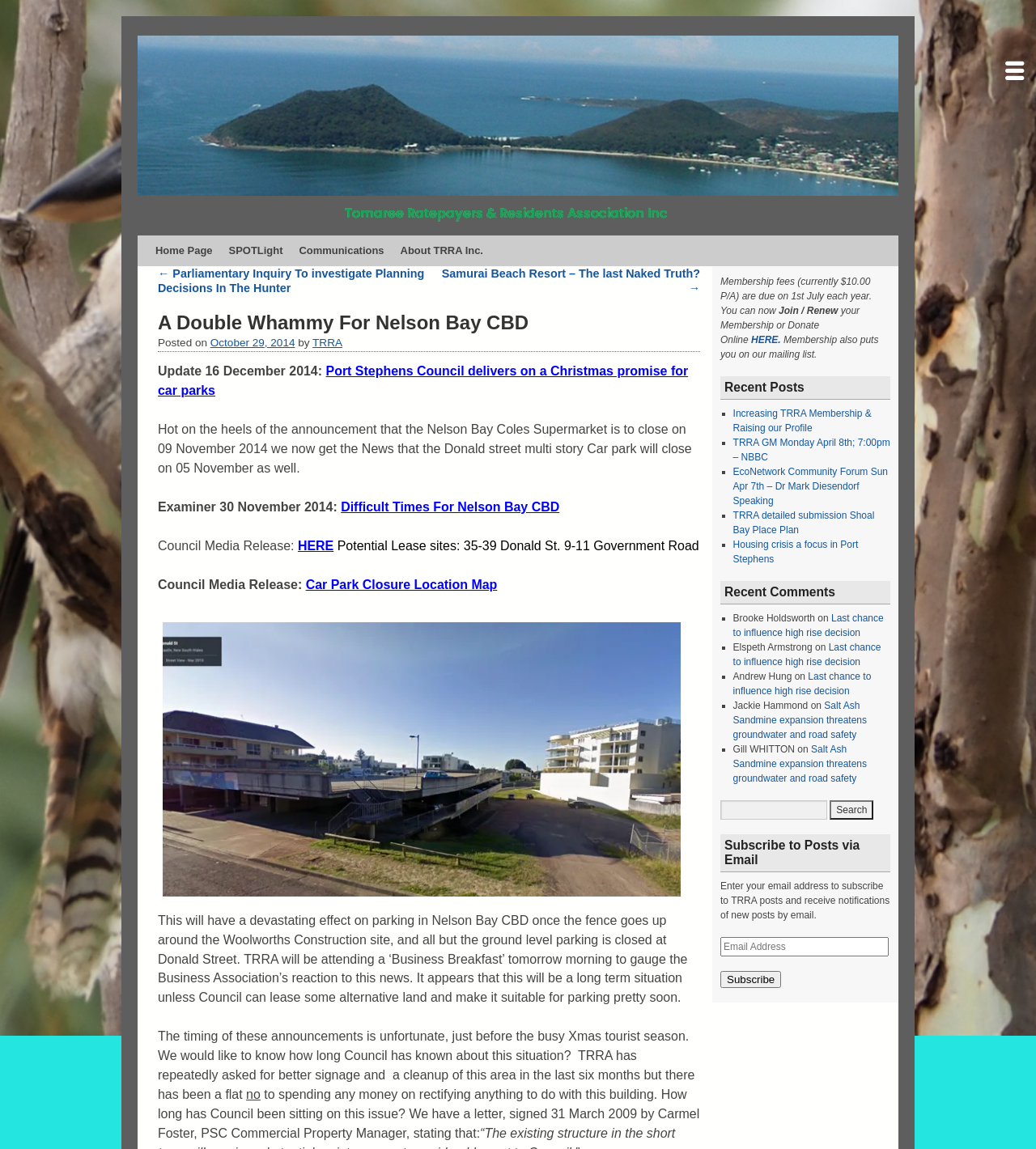Answer the question in a single word or phrase:
How can I join or renew membership?

Click on 'HERE'